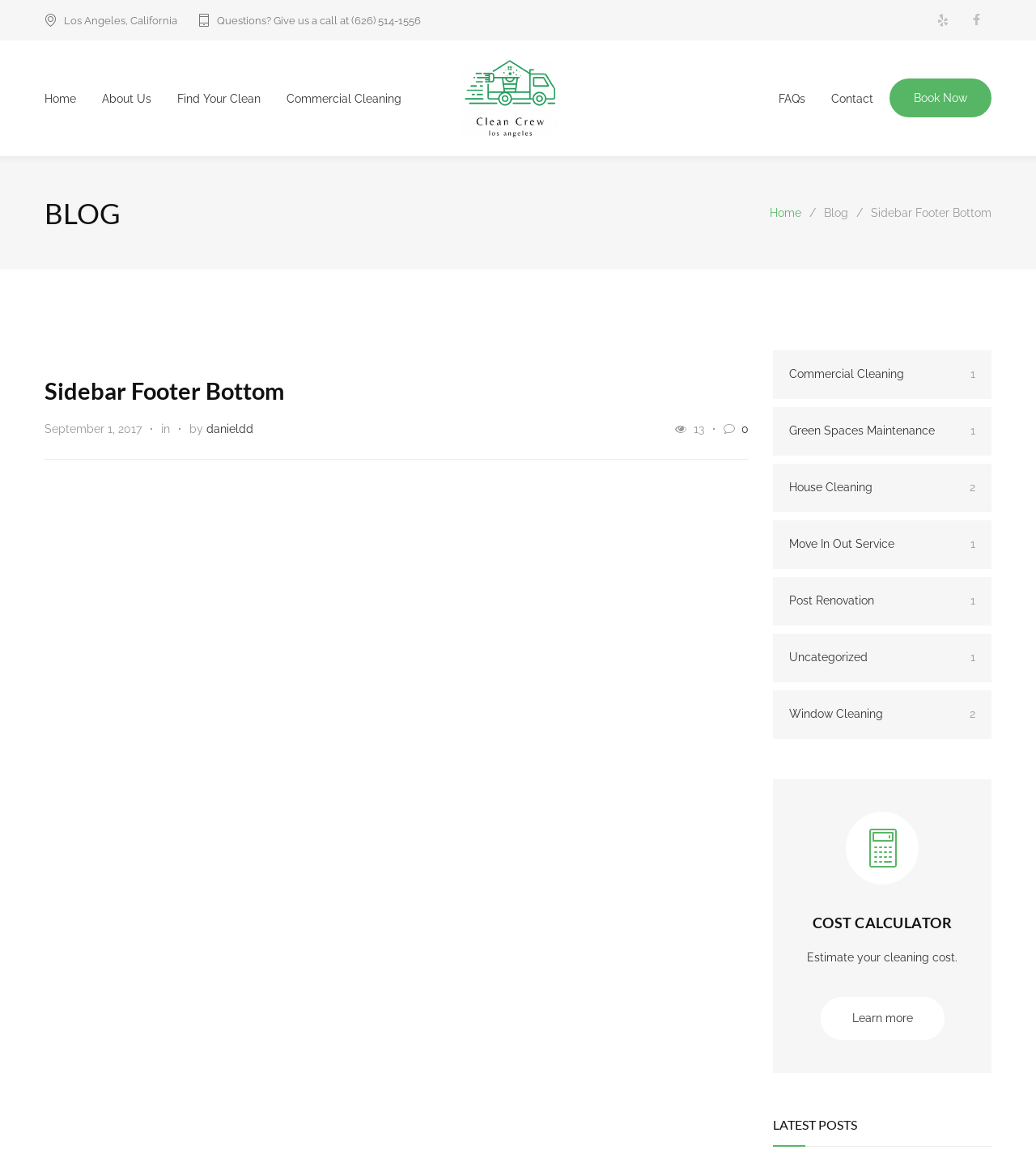Please determine the bounding box coordinates of the element to click on in order to accomplish the following task: "Learn more about cost calculator". Ensure the coordinates are four float numbers ranging from 0 to 1, i.e., [left, top, right, bottom].

[0.792, 0.864, 0.911, 0.901]